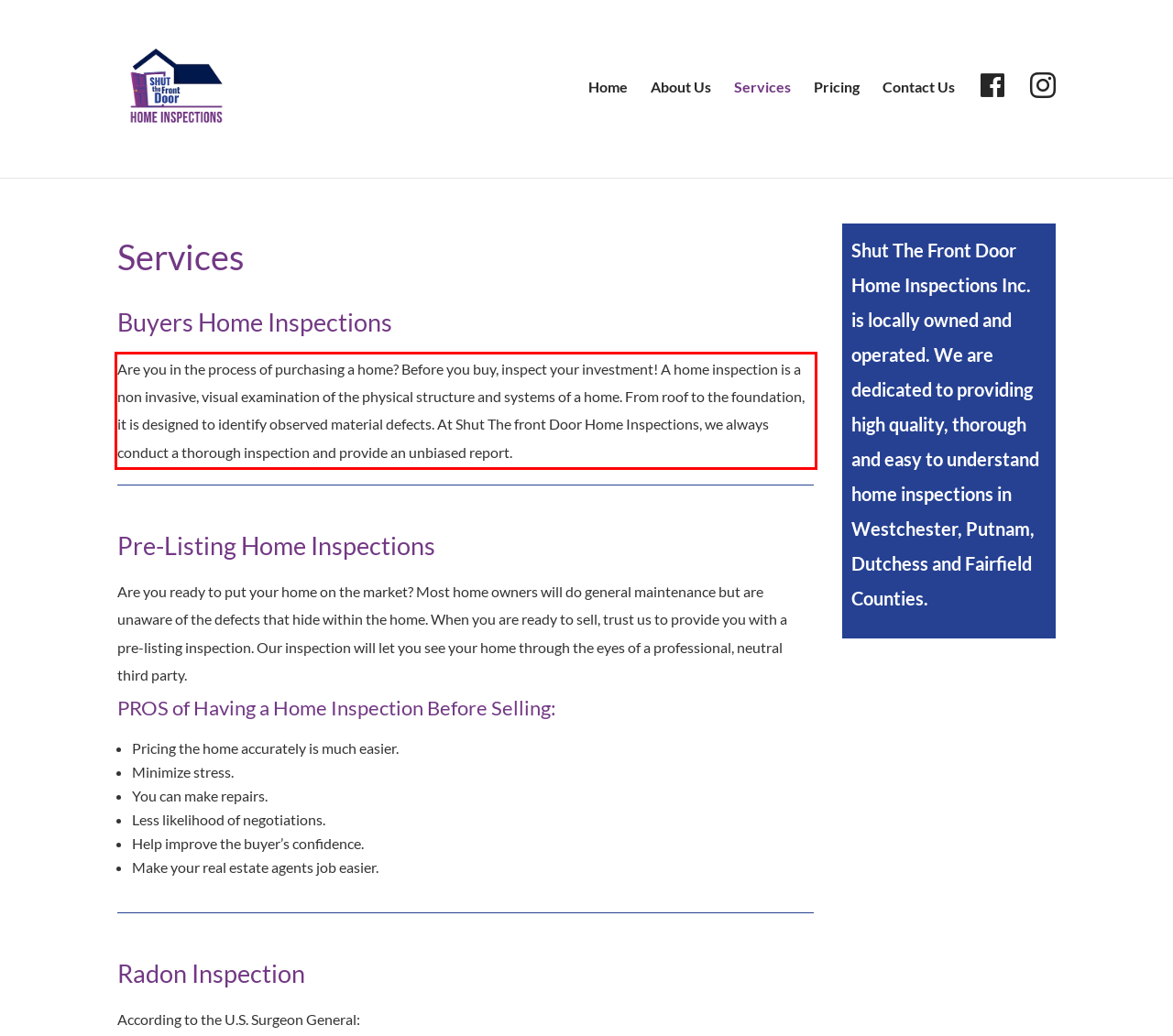Please use OCR to extract the text content from the red bounding box in the provided webpage screenshot.

Are you in the process of purchasing a home? Before you buy, inspect your investment! A home inspection is a non invasive, visual examination of the physical structure and systems of a home. From roof to the foundation, it is designed to identify observed material defects. At Shut The front Door Home Inspections, we always conduct a thorough inspection and provide an unbiased report.